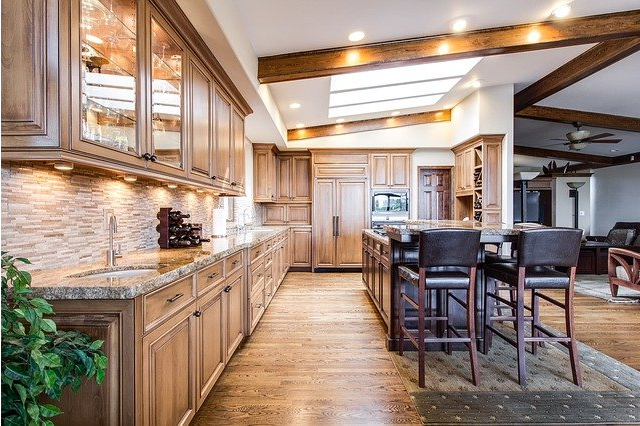What is the purpose of the central island?
Please answer the question as detailed as possible based on the image.

The caption states that the central island 'inviting casual dining or conversation', suggesting that the purpose of the central island is to facilitate informal gatherings and social interactions.